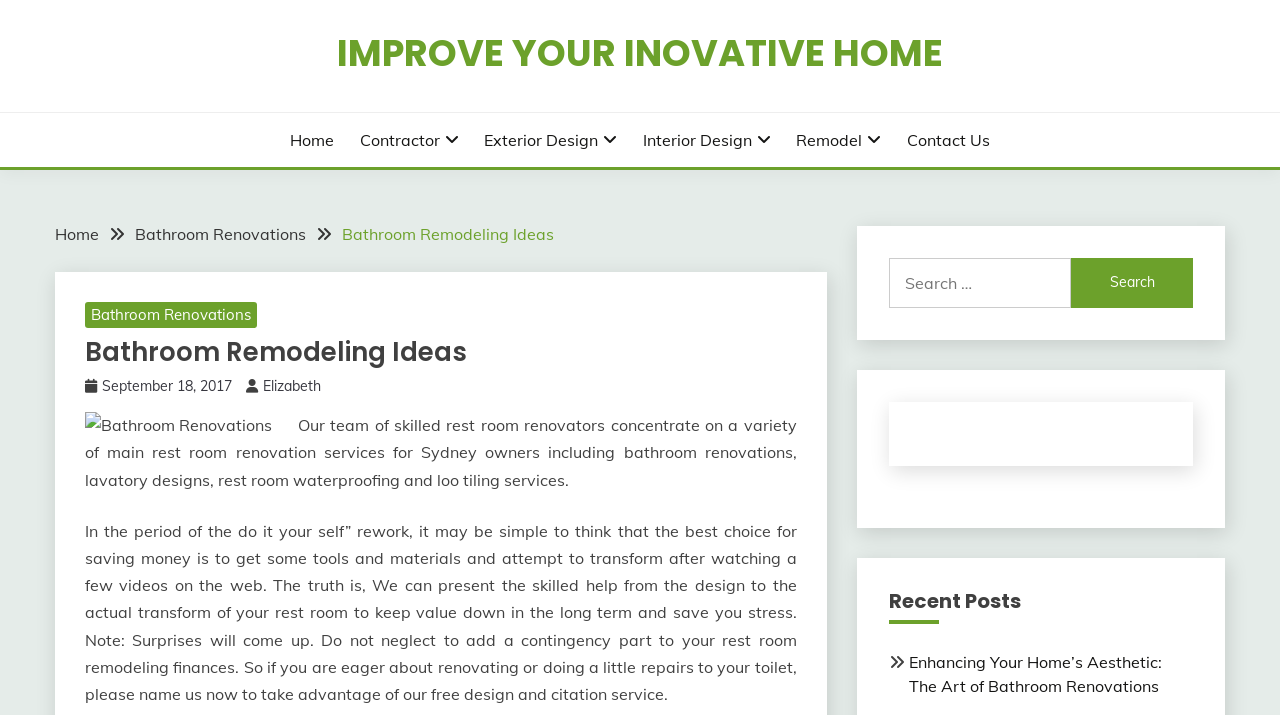What is the main title displayed on this webpage?

Bathroom Remodeling Ideas